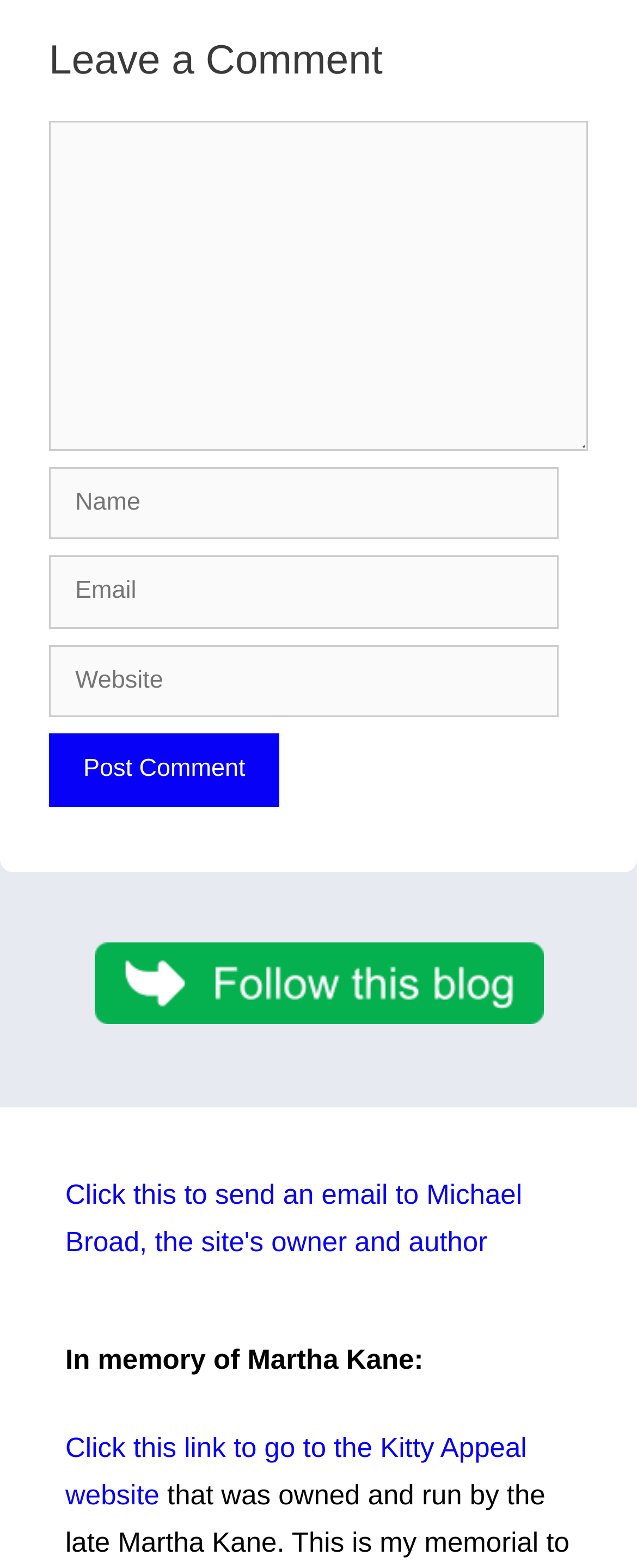Using the description: "Animal Shelters in NJ", determine the UI element's bounding box coordinates. Ensure the coordinates are in the format of four float numbers between 0 and 1, i.e., [left, top, right, bottom].

[0.133, 0.898, 0.501, 0.915]